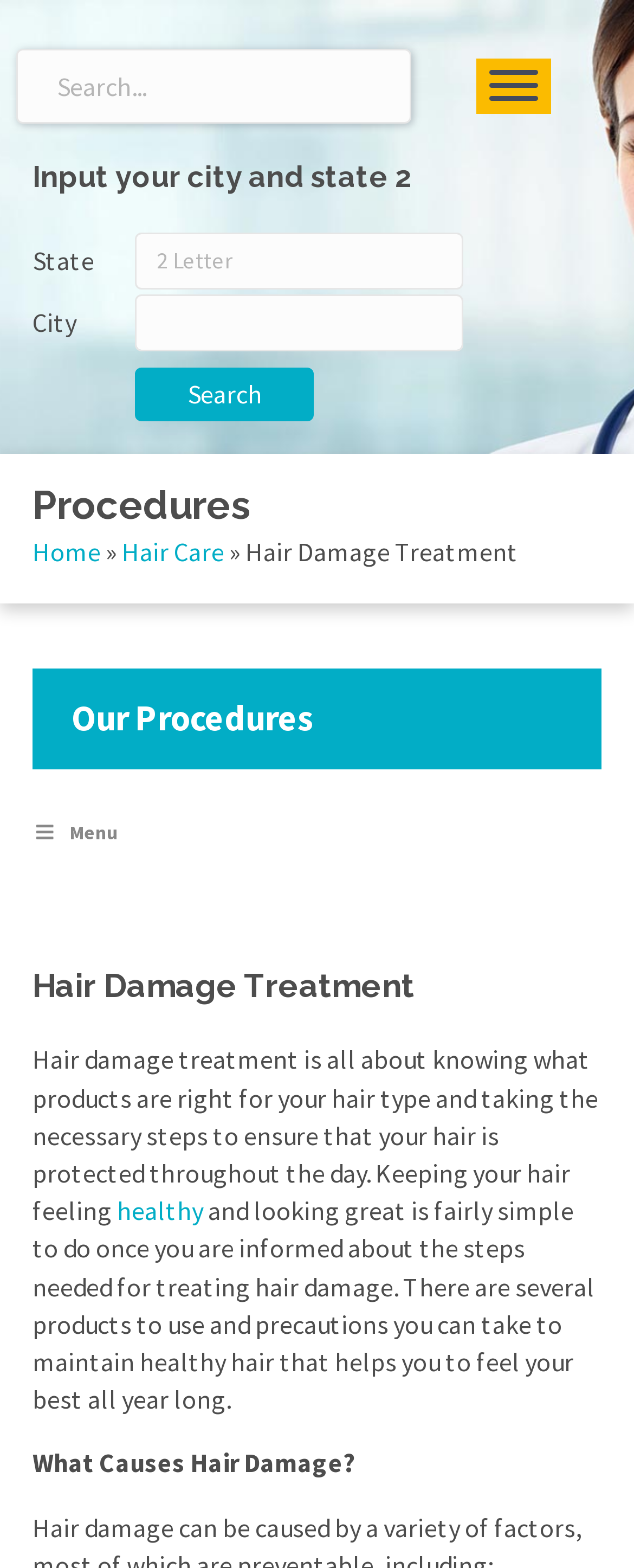Please locate the bounding box coordinates of the region I need to click to follow this instruction: "Input your city".

[0.214, 0.187, 0.732, 0.224]